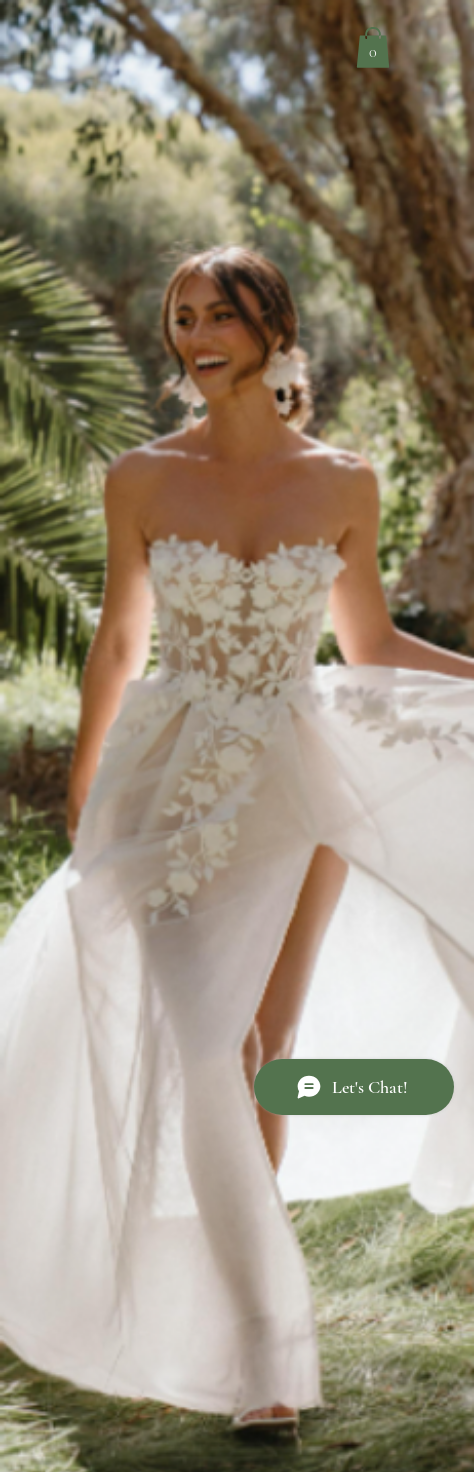Provide a comprehensive description of the image.

In this enchanting outdoor setting, a bride radiates joy as she models a stunning wedding gown designed specifically for contemporary and romantic brides. The dress features a strapless neckline adorned with intricate floral appliqué, blending elegance with a touch of nature. The lightweight fabric flows gracefully around her, creating a sense of movement that captures the essence of a carefree, modern wedding. Surrounding her, lush greenery and dappled sunlight enhance the romantic atmosphere, making it the perfect backdrop for any bride ready to celebrate her special day. At the bottom right, a chat option invites viewers to engage further, encouraging them to learn more about the exquisite bridal offerings tailored for New Zealand brides.